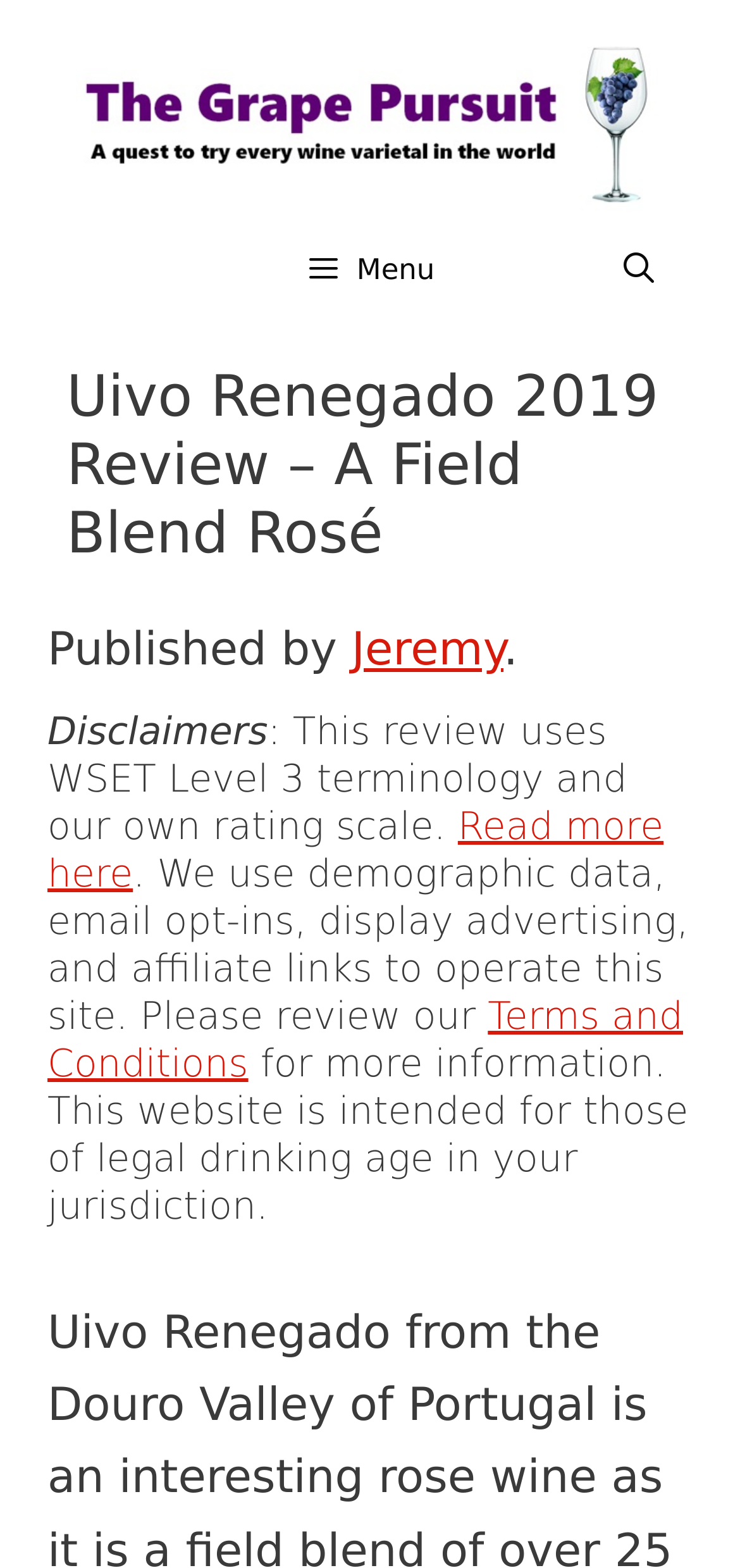What is the function of the button with the icon?
Can you offer a detailed and complete answer to this question?

I found the function of the button by looking at the button with the icon '' and its description as 'Menu', which suggests that it controls the primary menu.